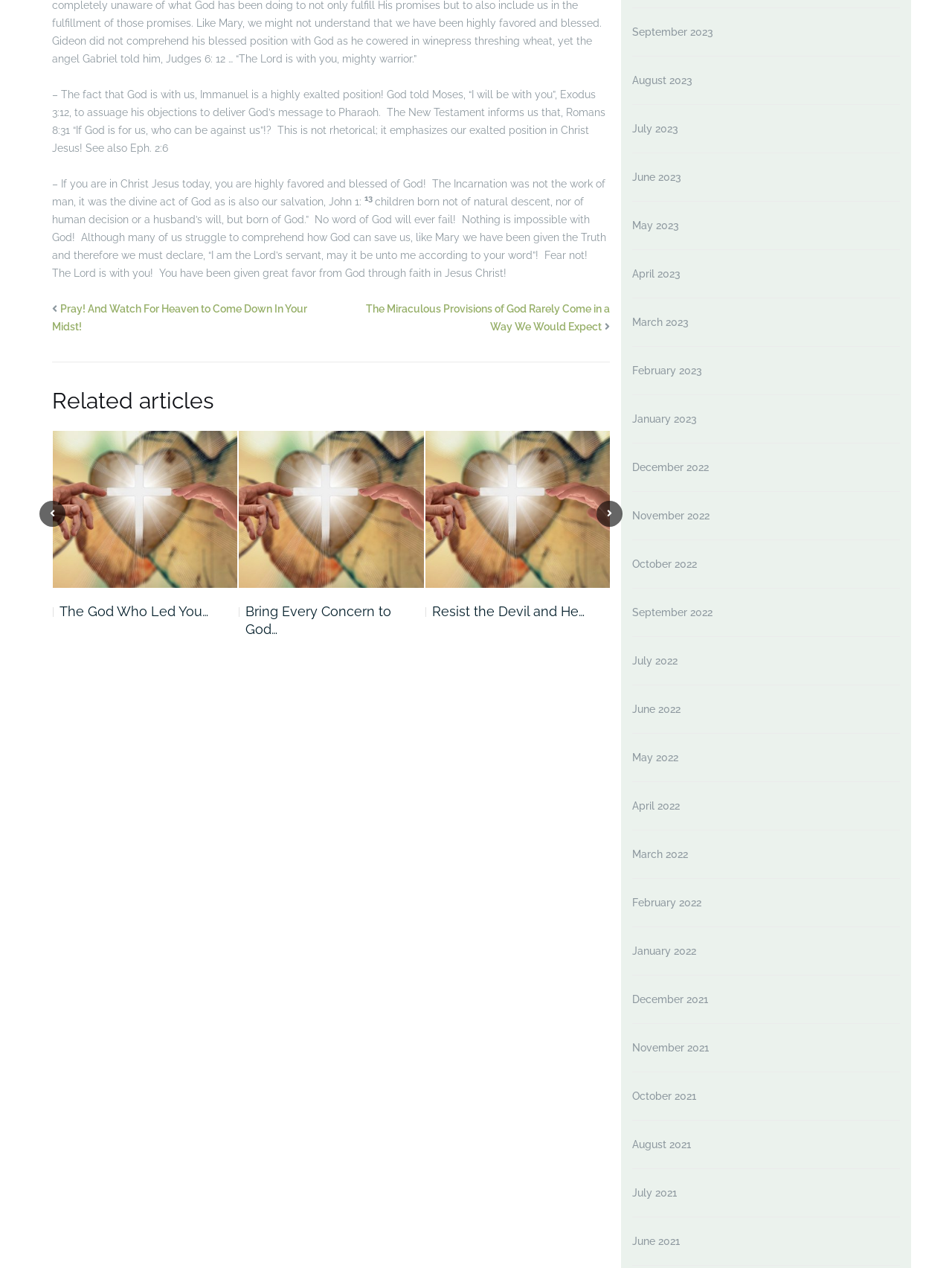From the element description July 2021, predict the bounding box coordinates of the UI element. The coordinates must be specified in the format (top-left x, top-left y, bottom-right x, bottom-right y) and should be within the 0 to 1 range.

[0.664, 0.936, 0.711, 0.945]